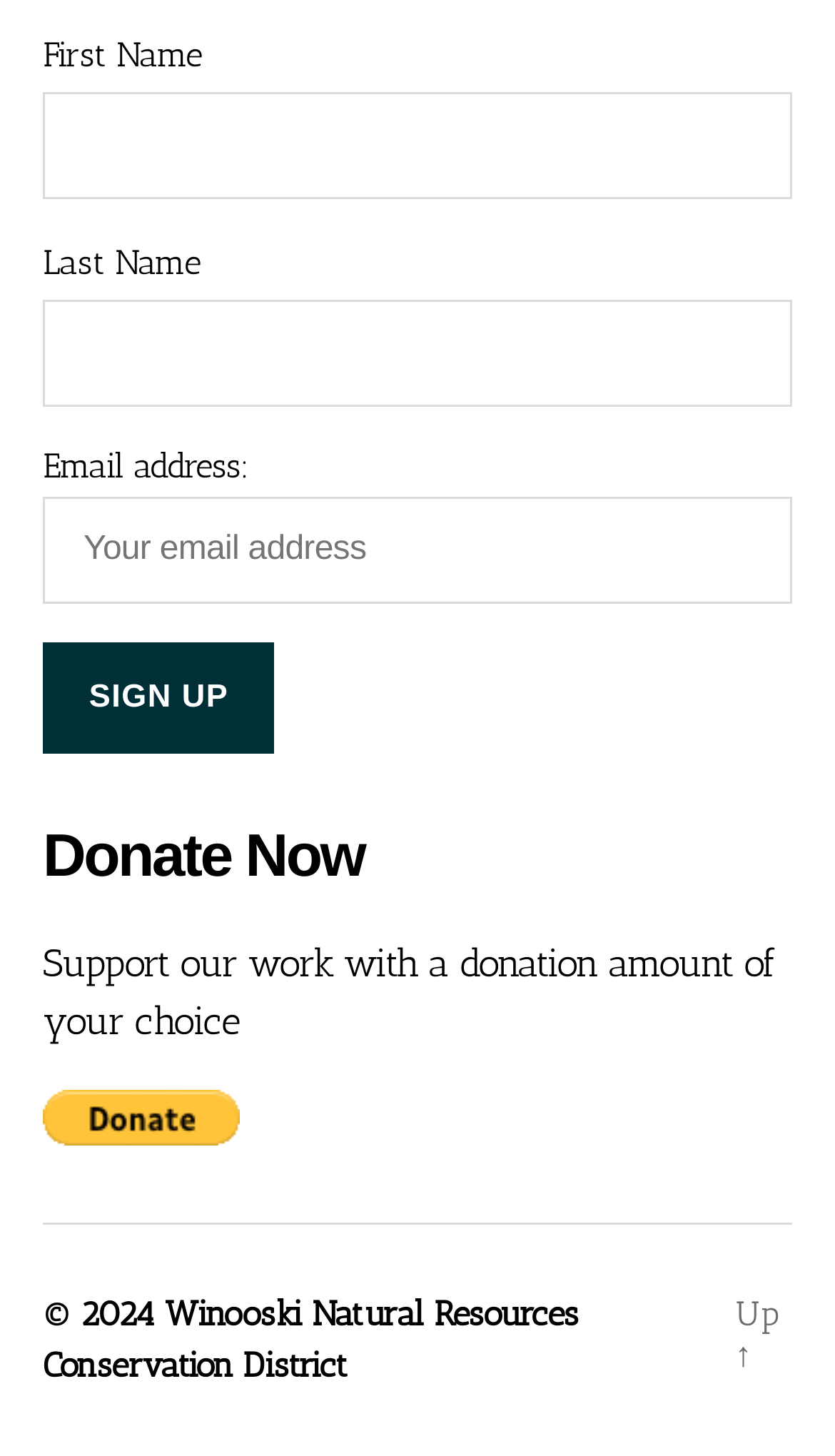Respond with a single word or phrase to the following question: What is the copyright year?

2024